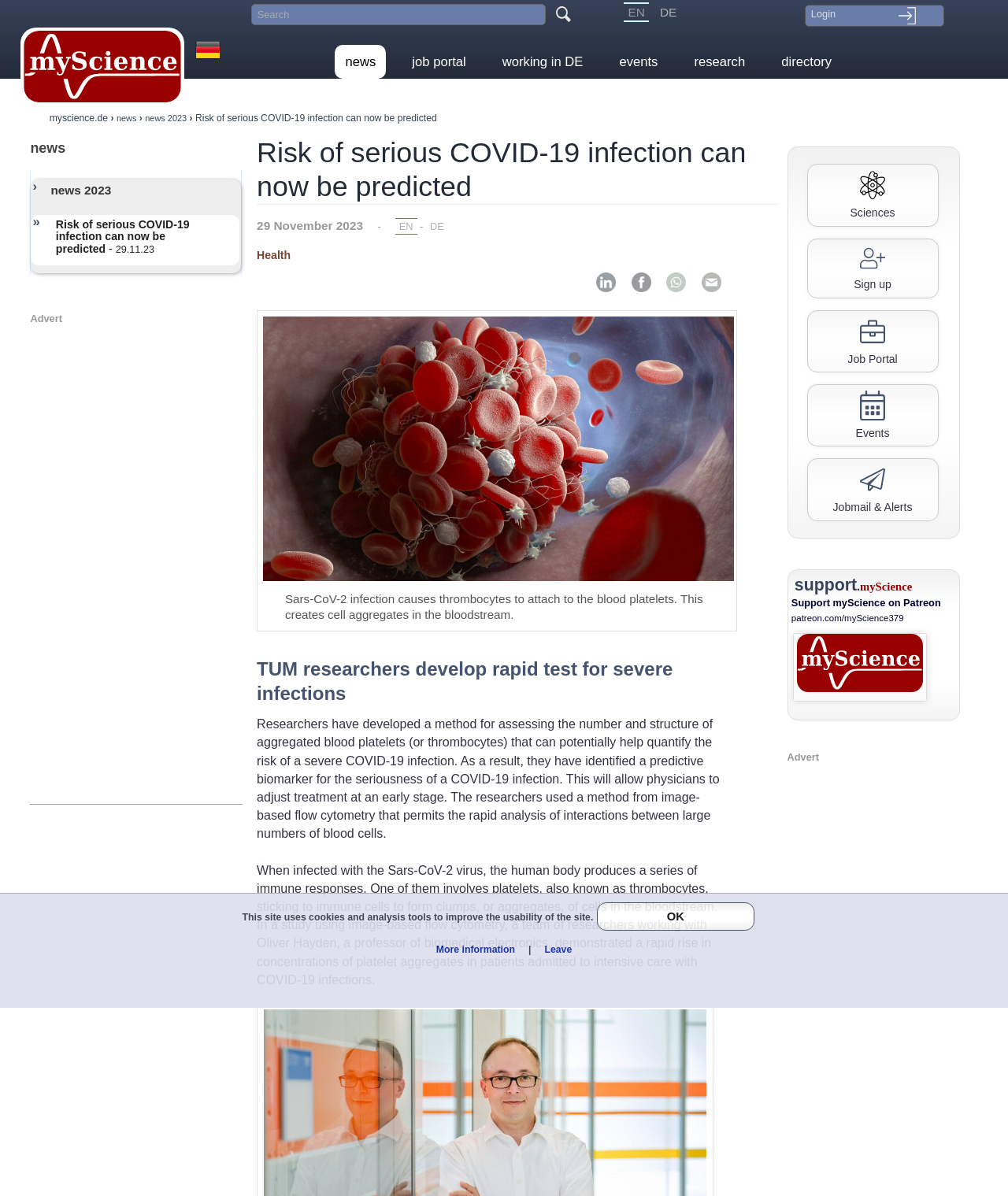Highlight the bounding box coordinates of the region I should click on to meet the following instruction: "Read news 2023".

[0.144, 0.094, 0.185, 0.103]